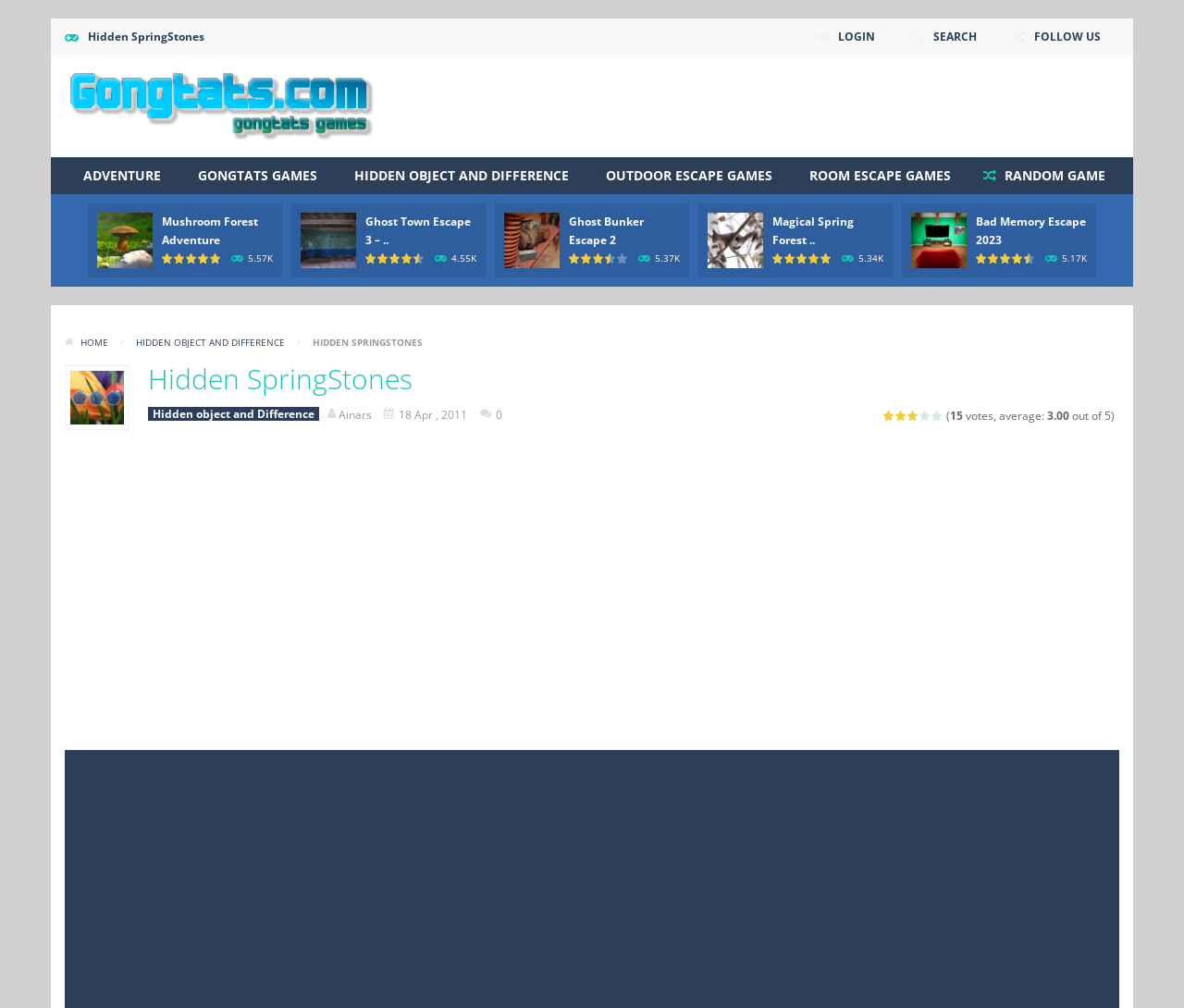How many games are displayed on the webpage?
Give a detailed and exhaustive answer to the question.

There are five games displayed on the webpage, each with a 'PLAY NOW!' button and a rating system. The games are 'Mushroom Forest Adventure', 'Ghost Town Escape 3 – Mirrored Dimension', 'Ghost Bunker Escape 2', 'Magical Spring Forest Adventure', and 'Bad Memory Escape 2023'.